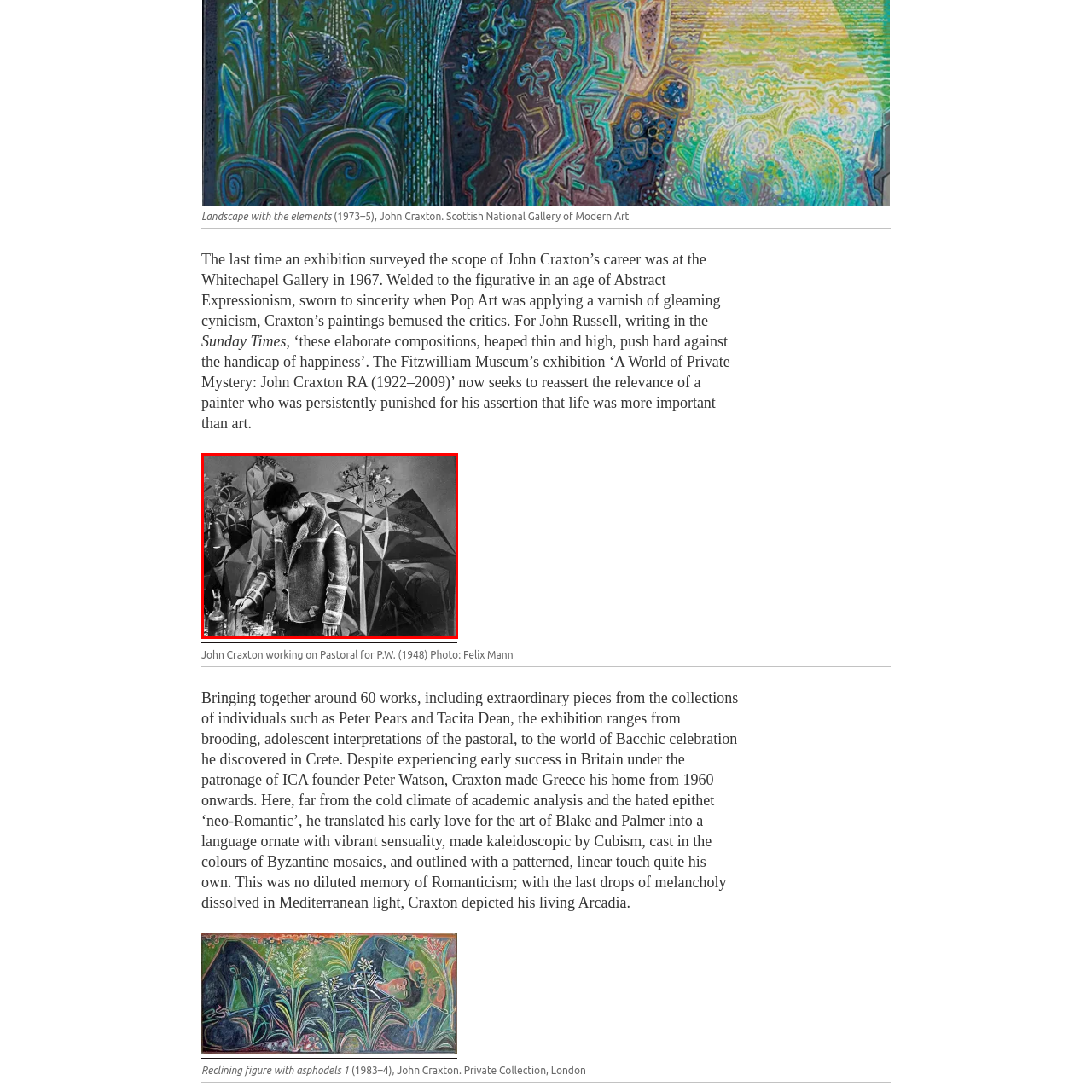What inspired John Craxton's artistic style?
Look at the image surrounded by the red border and respond with a one-word or short-phrase answer based on your observation.

Greek landscapes and cultures